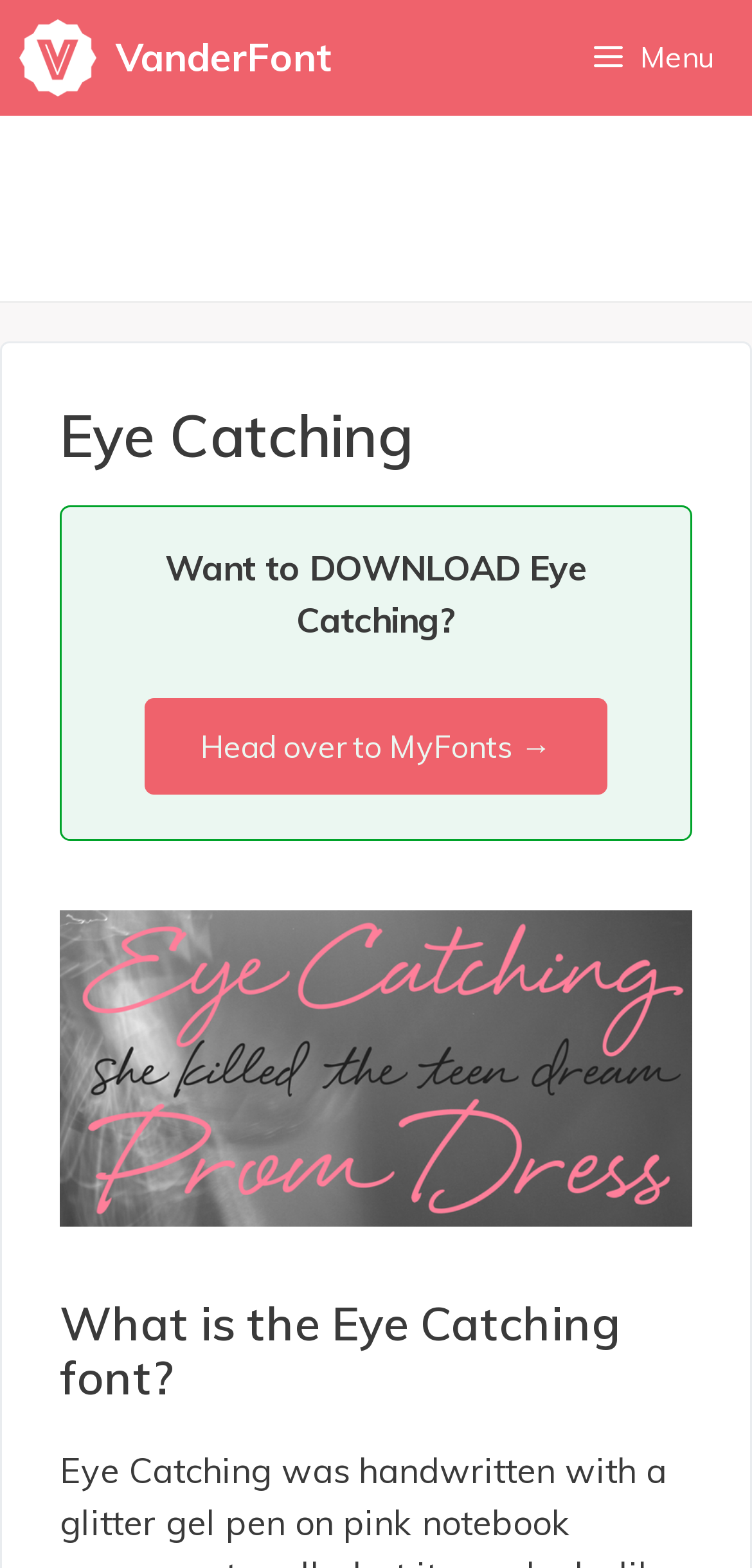What is the topic of the heading below the static text?
Refer to the image and provide a concise answer in one word or phrase.

What is the Eye Catching font?